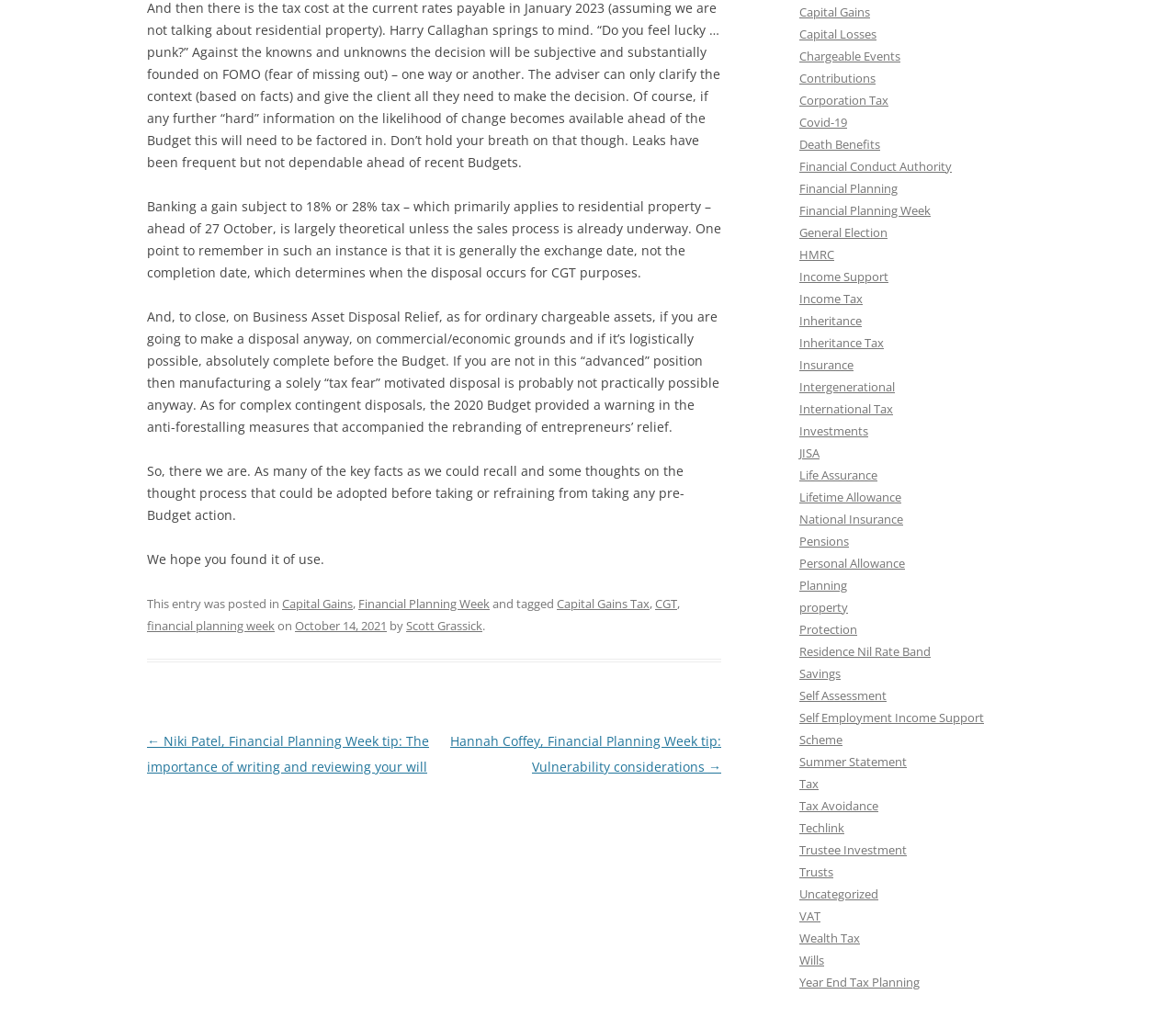Identify the bounding box for the UI element described as: "Self Employment Income Support Scheme". Ensure the coordinates are four float numbers between 0 and 1, formatted as [left, top, right, bottom].

[0.68, 0.697, 0.837, 0.735]